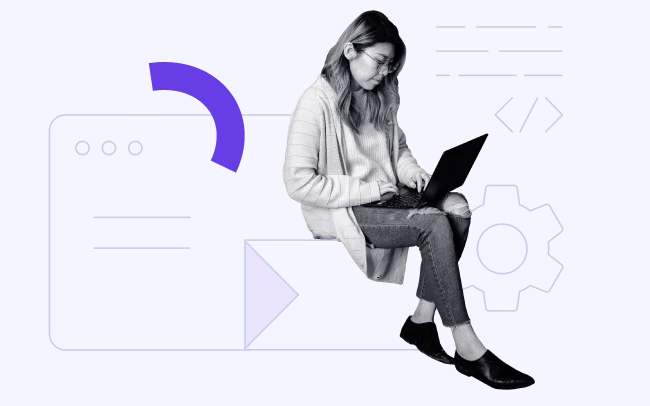What shapes are present in the background?
Using the details from the image, give an elaborate explanation to answer the question.

The background features a subtle blend of light purple tones with abstract geometric shapes and icons, including a curved line and a gear symbol, which suggests themes of technology and digital design, aligning with the concept of building a new online presence.